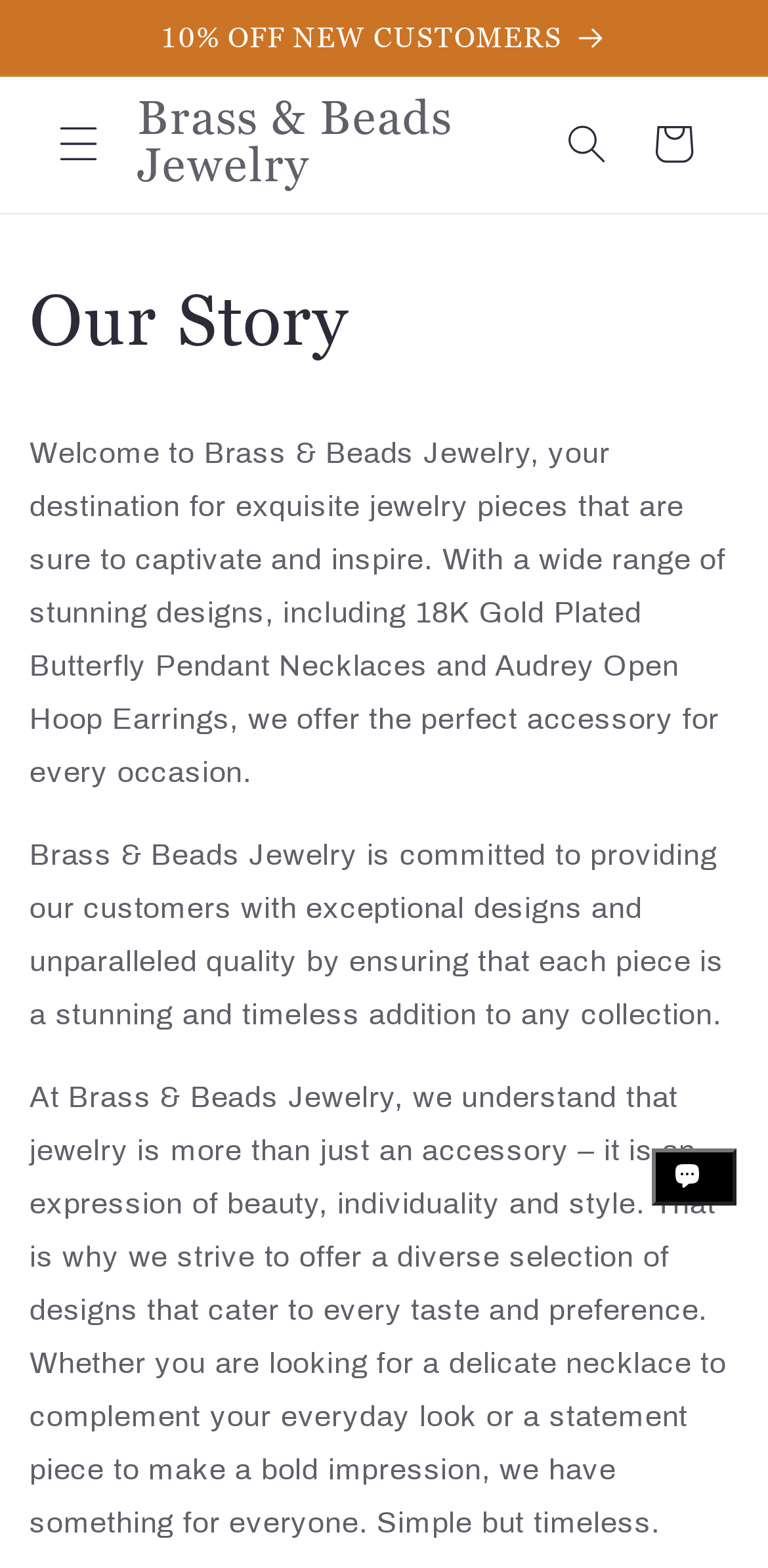Based on the element description 10% OFF NEW CUSTOMERS, identify the bounding box of the UI element in the given webpage screenshot. The coordinates should be in the format (top-left x, top-left y, bottom-right x, bottom-right y) and must be between 0 and 1.

[0.077, 0.0, 0.923, 0.048]